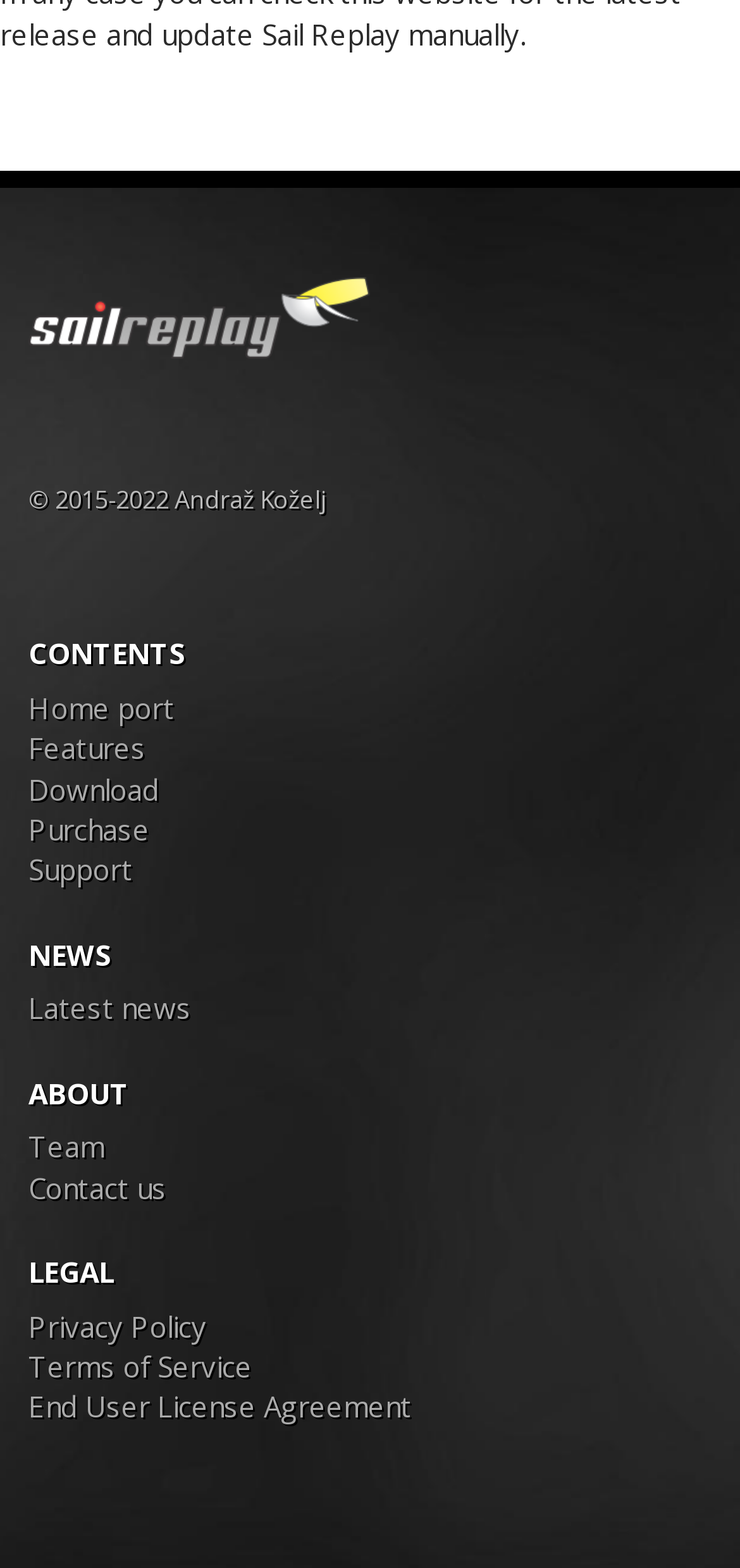Identify the bounding box coordinates for the UI element described as follows: Latest news. Use the format (top-left x, top-left y, bottom-right x, bottom-right y) and ensure all values are floating point numbers between 0 and 1.

[0.038, 0.631, 0.259, 0.655]